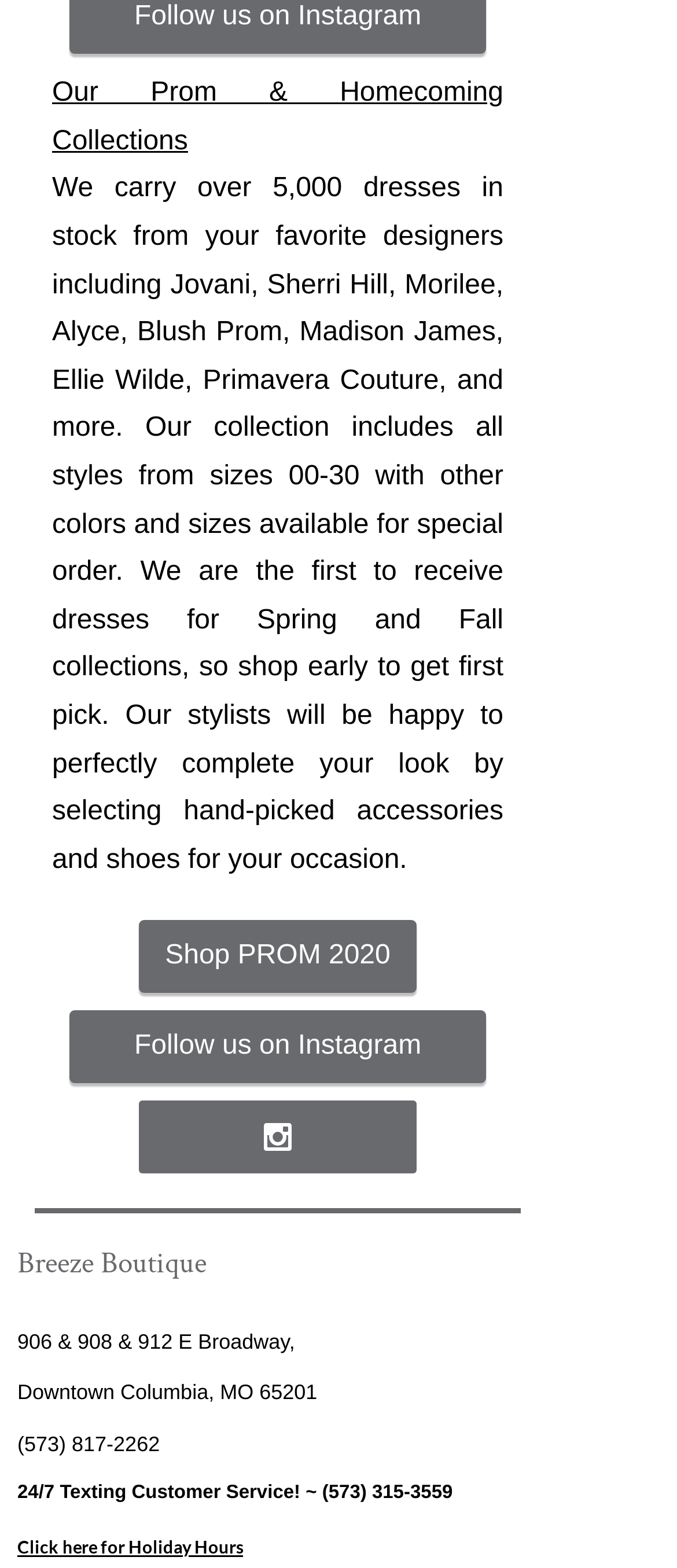Provide a short, one-word or phrase answer to the question below:
What is the address of the boutique?

906 & 908 & 912 E Broadway, Downtown Columbia, MO 65201